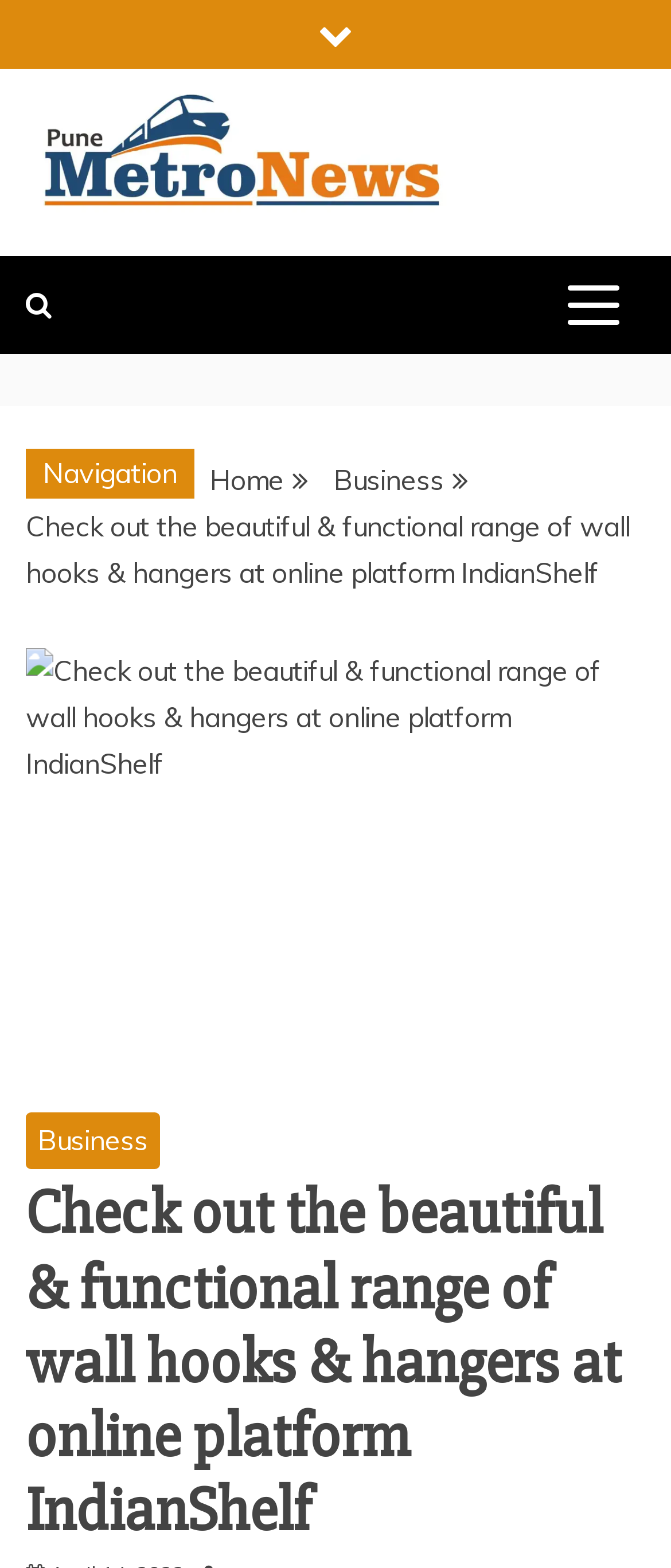Identify and provide the main heading of the webpage.

Check out the beautiful & functional range of wall hooks & hangers at online platform IndianShelf